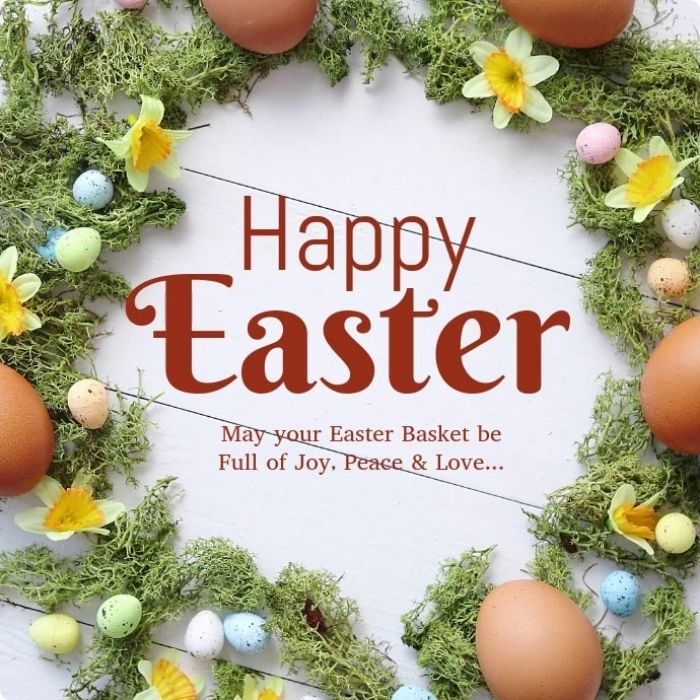Give a one-word or one-phrase response to the question:
What is the theme of the image?

Easter